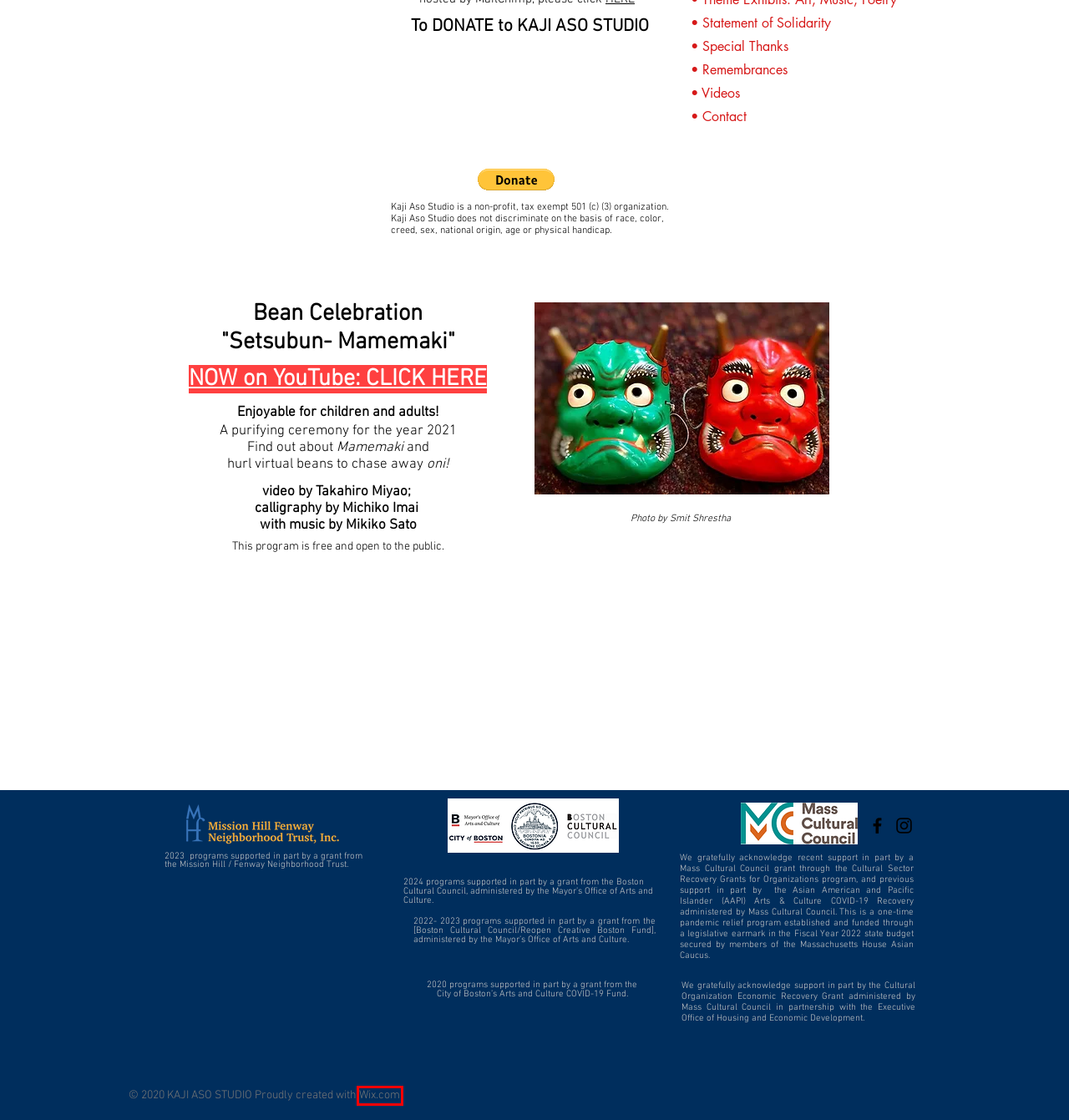Examine the screenshot of the webpage, which has a red bounding box around a UI element. Select the webpage description that best fits the new webpage after the element inside the red bounding box is clicked. Here are the choices:
A. Massachusetts House Asian Caucus
B. • Remembrances | Kaji Aso Studio
C. • Special Thanks | Kaji Aso Studio
D. • Video-  Faure Concert  | Kaji Aso Studio
E. • Contact | Kaji Aso Studio
F. • Statement of Solidarity | Kaji Aso Studio
G. Website Builder - Create a Free Website Today | Wix.com
H. • Videos | Kaji Aso Studio

G